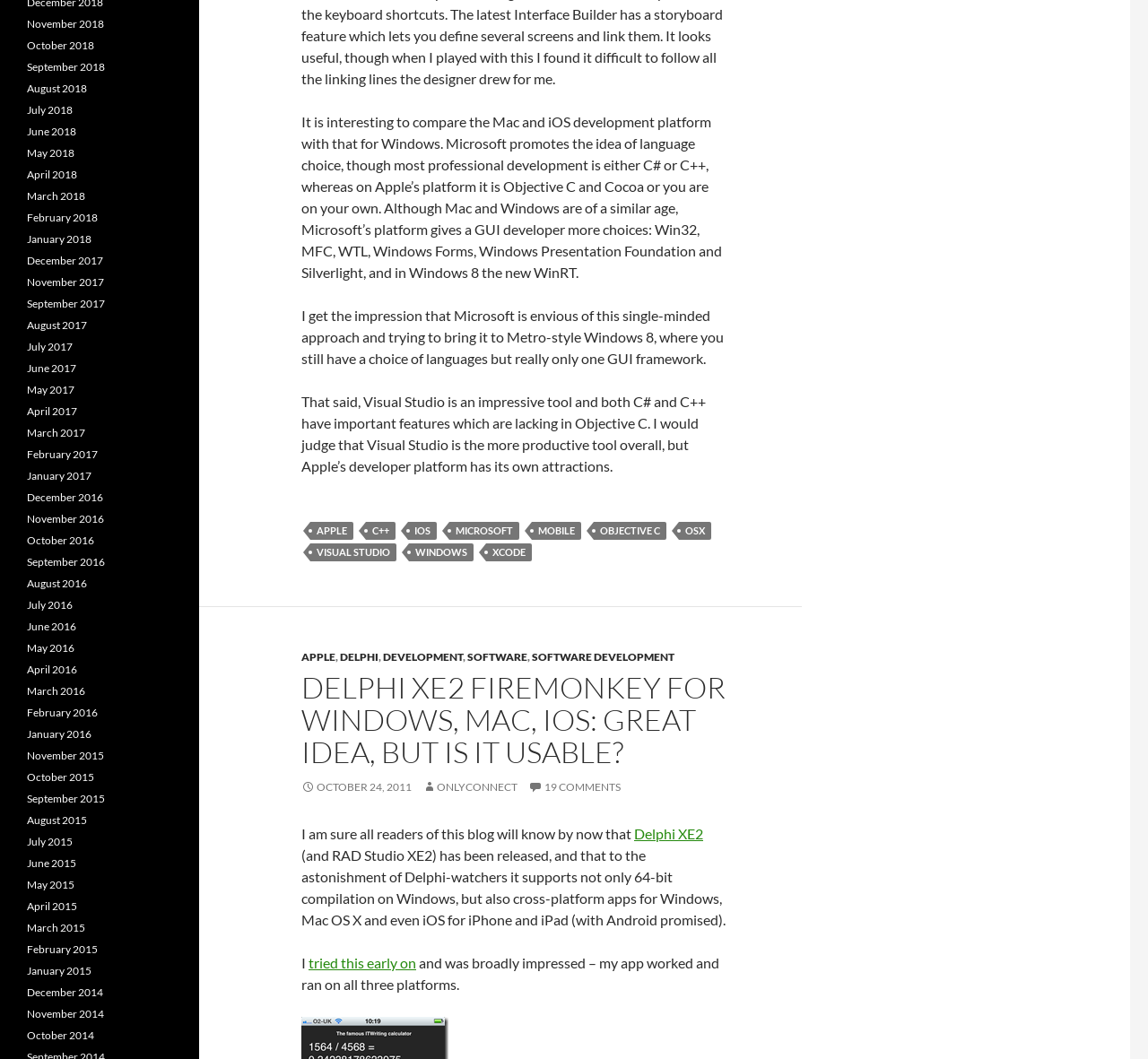Identify the bounding box coordinates of the area you need to click to perform the following instruction: "Visit the page for October 2011".

[0.262, 0.737, 0.359, 0.749]